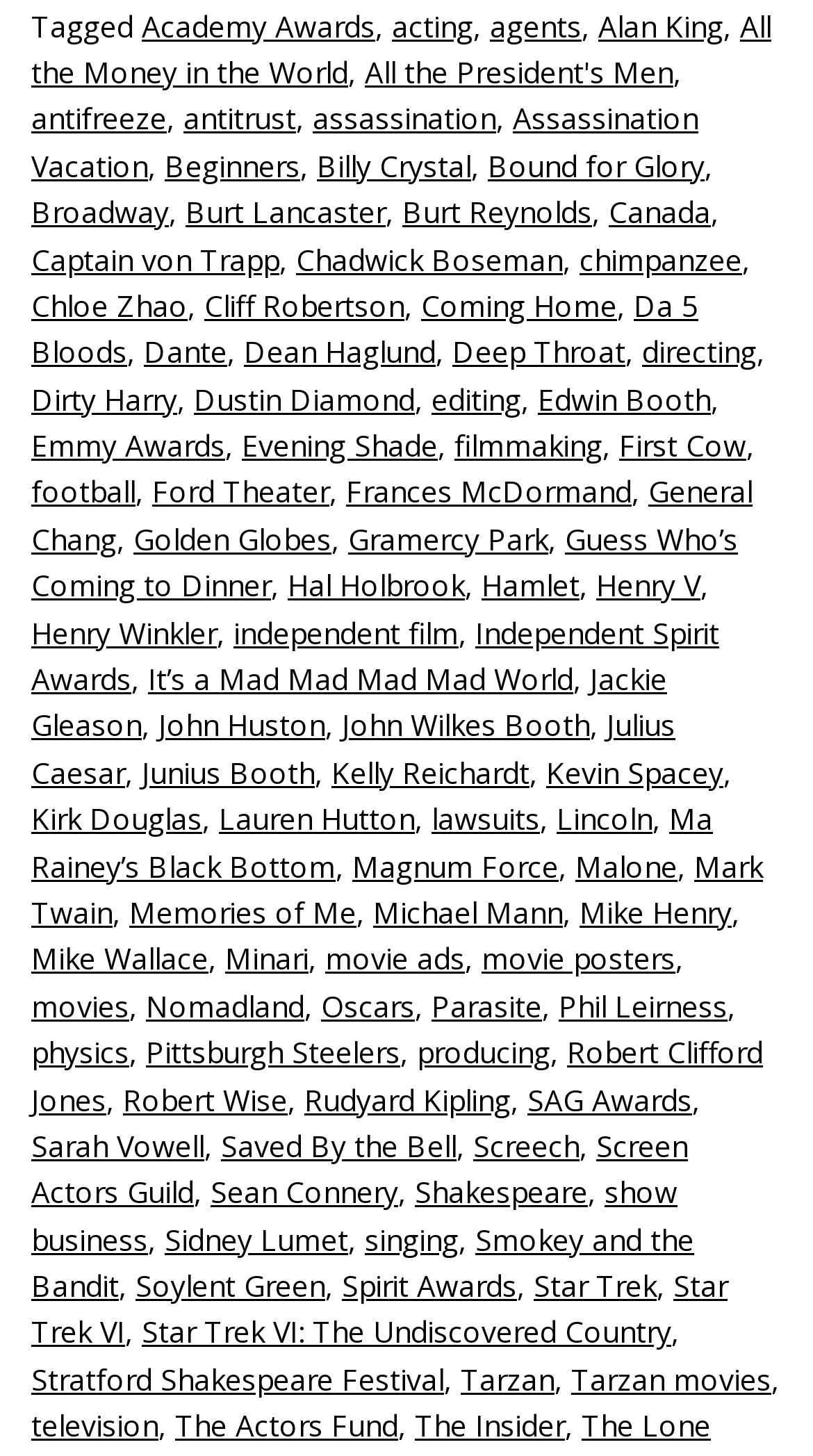Give a one-word or short-phrase answer to the following question: 
What is the category of 'All the Money in the World'?

Film